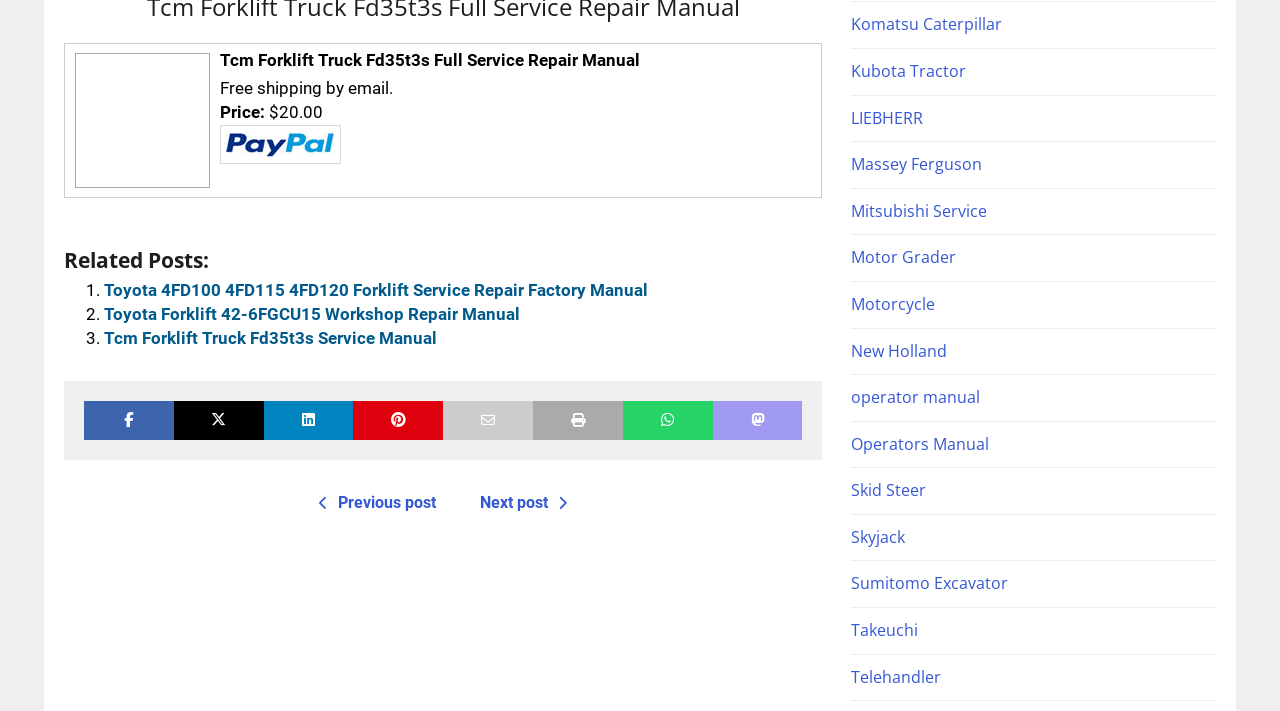Refer to the screenshot and answer the following question in detail:
What is the brand of the forklift truck mentioned in the main content?

The main content of the webpage is about a repair manual for a Tcm forklift truck, specifically the Fd35t3s model.